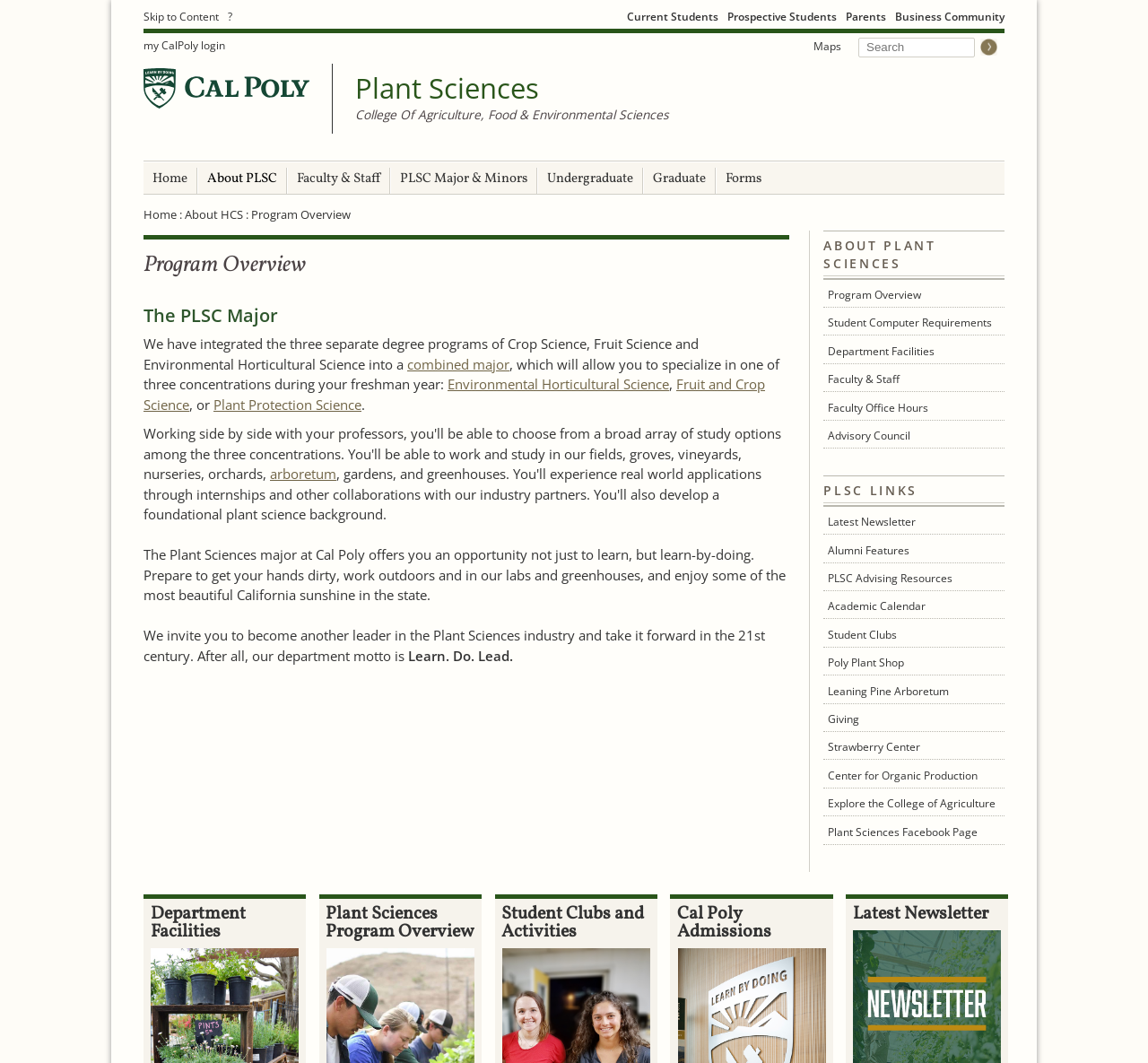Please determine the bounding box coordinates of the element to click on in order to accomplish the following task: "Go to Home". Ensure the coordinates are four float numbers ranging from 0 to 1, i.e., [left, top, right, bottom].

[0.133, 0.155, 0.163, 0.181]